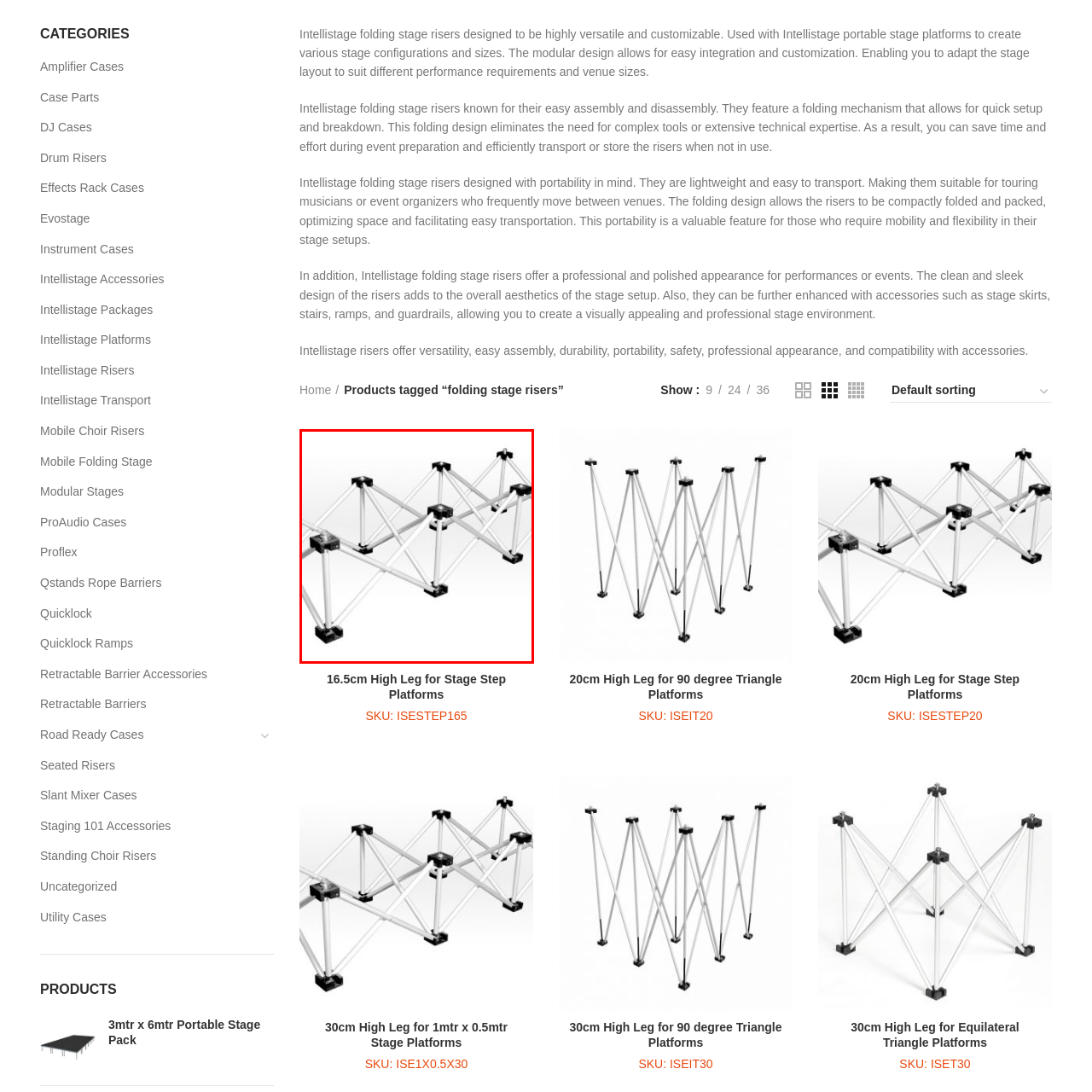Please analyze the image enclosed within the red bounding box and provide a comprehensive answer to the following question based on the image: What is the benefit of the truss system's design?

The caption explains that the truss system's design allows for easy assembly and disassembly, which facilitates efficient transportation and setup, making it particularly useful for touring artists and event organizers.